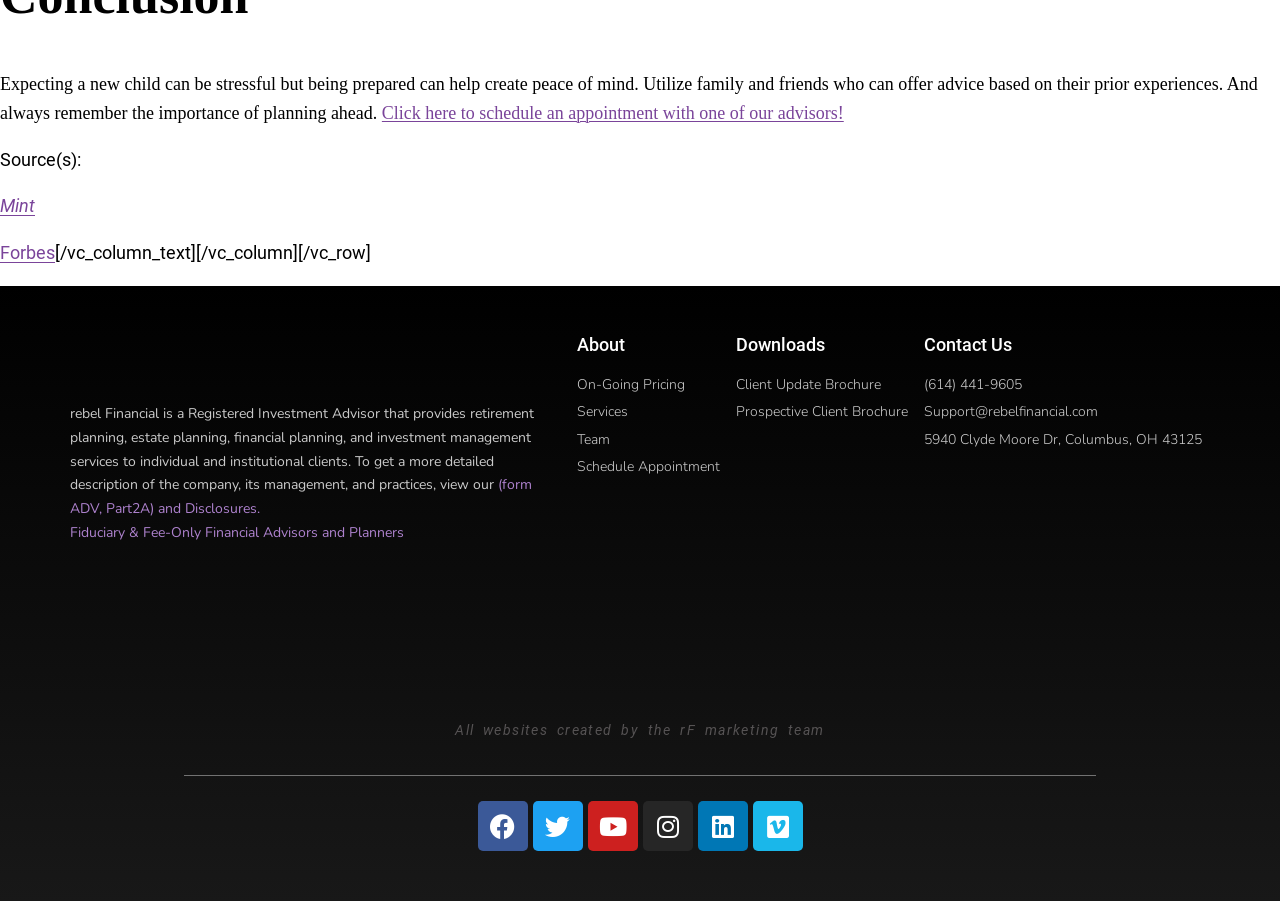Locate the bounding box coordinates of the area where you should click to accomplish the instruction: "Contact us at (614) 441-9605".

[0.722, 0.415, 0.944, 0.44]